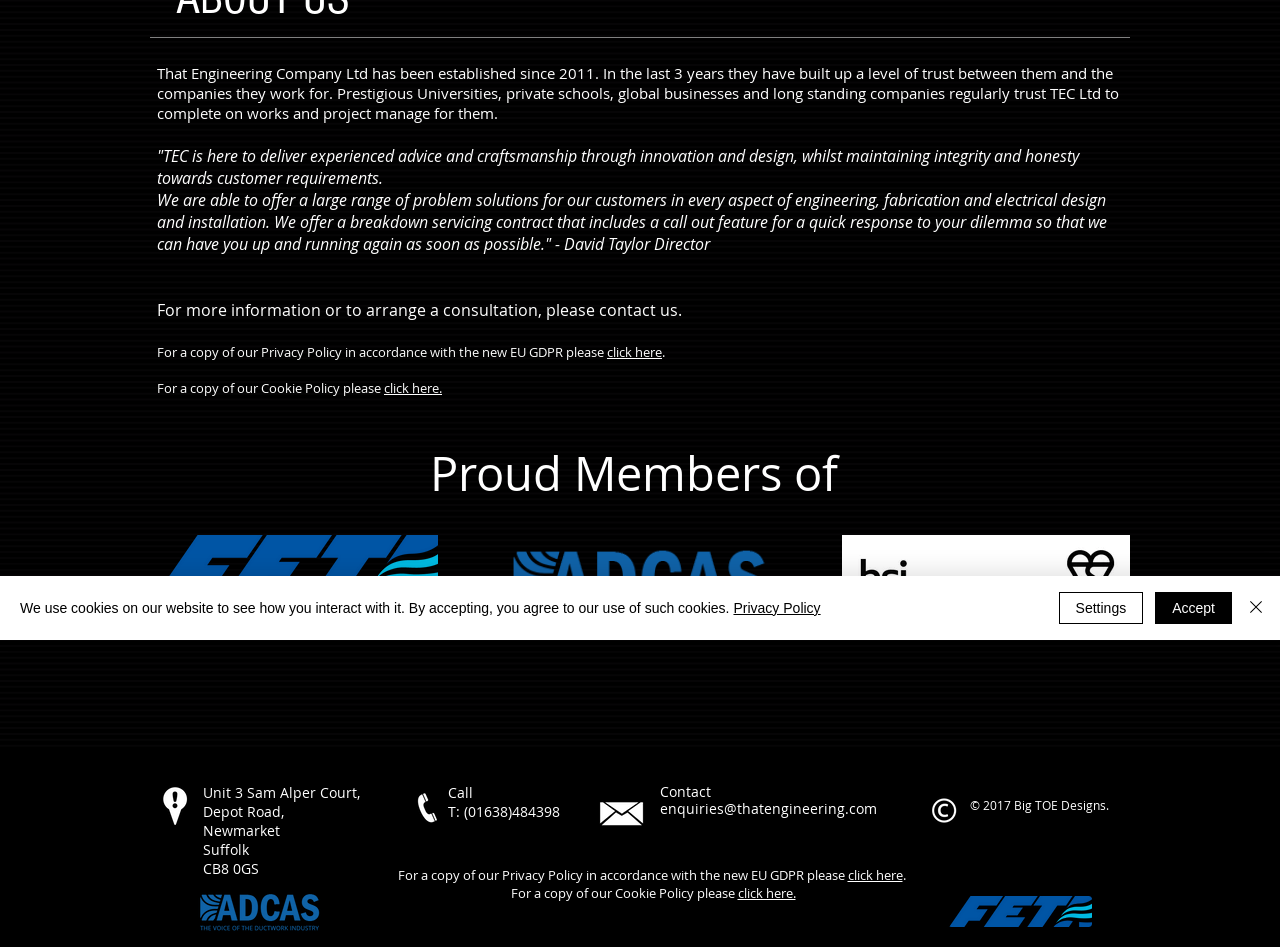Based on the element description, predict the bounding box coordinates (top-left x, top-left y, bottom-right x, bottom-right y) for the UI element in the screenshot: click here.

[0.576, 0.933, 0.621, 0.952]